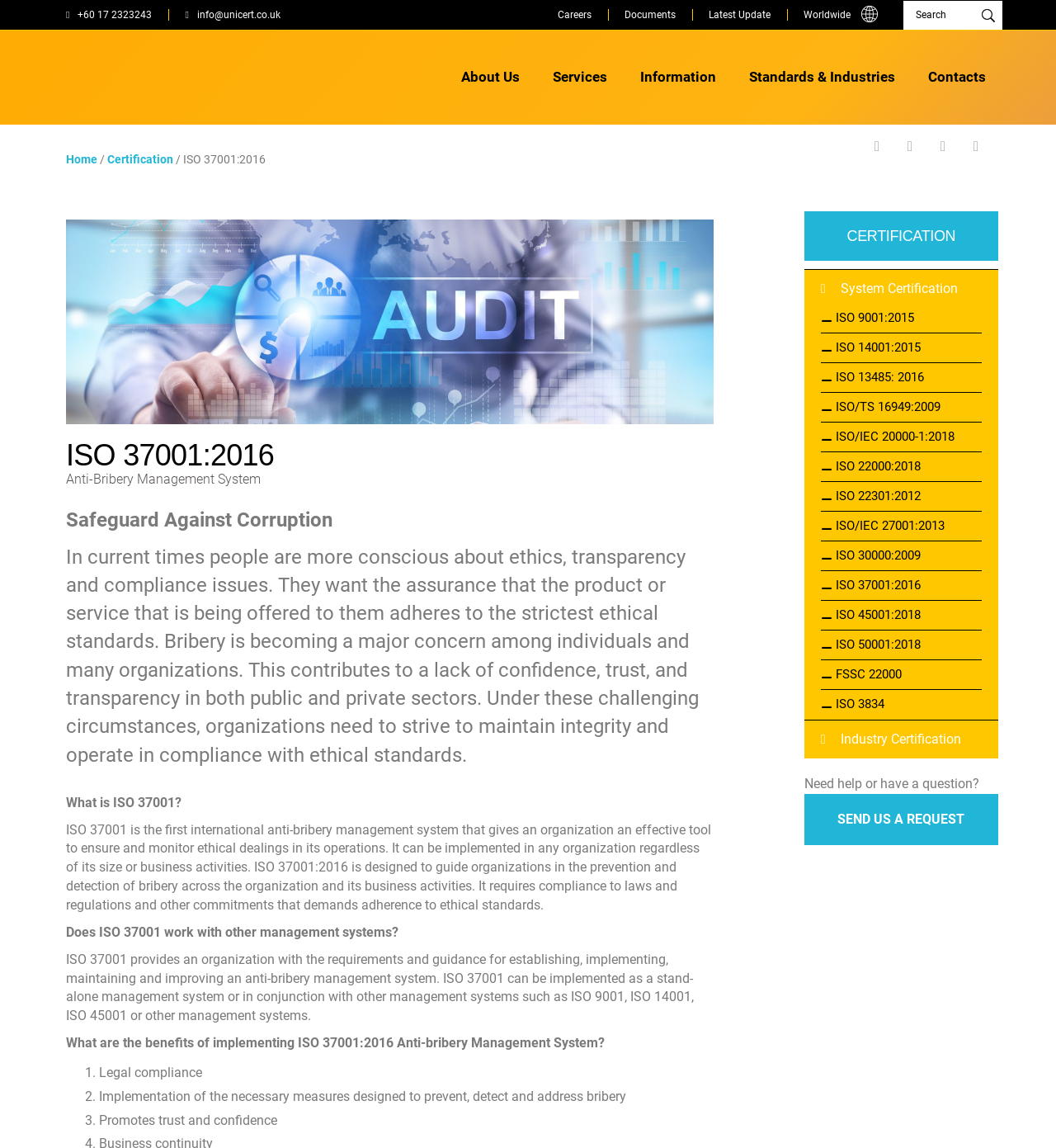What is the topic of the section with the heading 'About Us'?
Please provide a detailed and thorough answer to the question.

I found a section with the heading 'About Us', which is likely to contain information about the company UNICERT, such as its history, mission, and values.